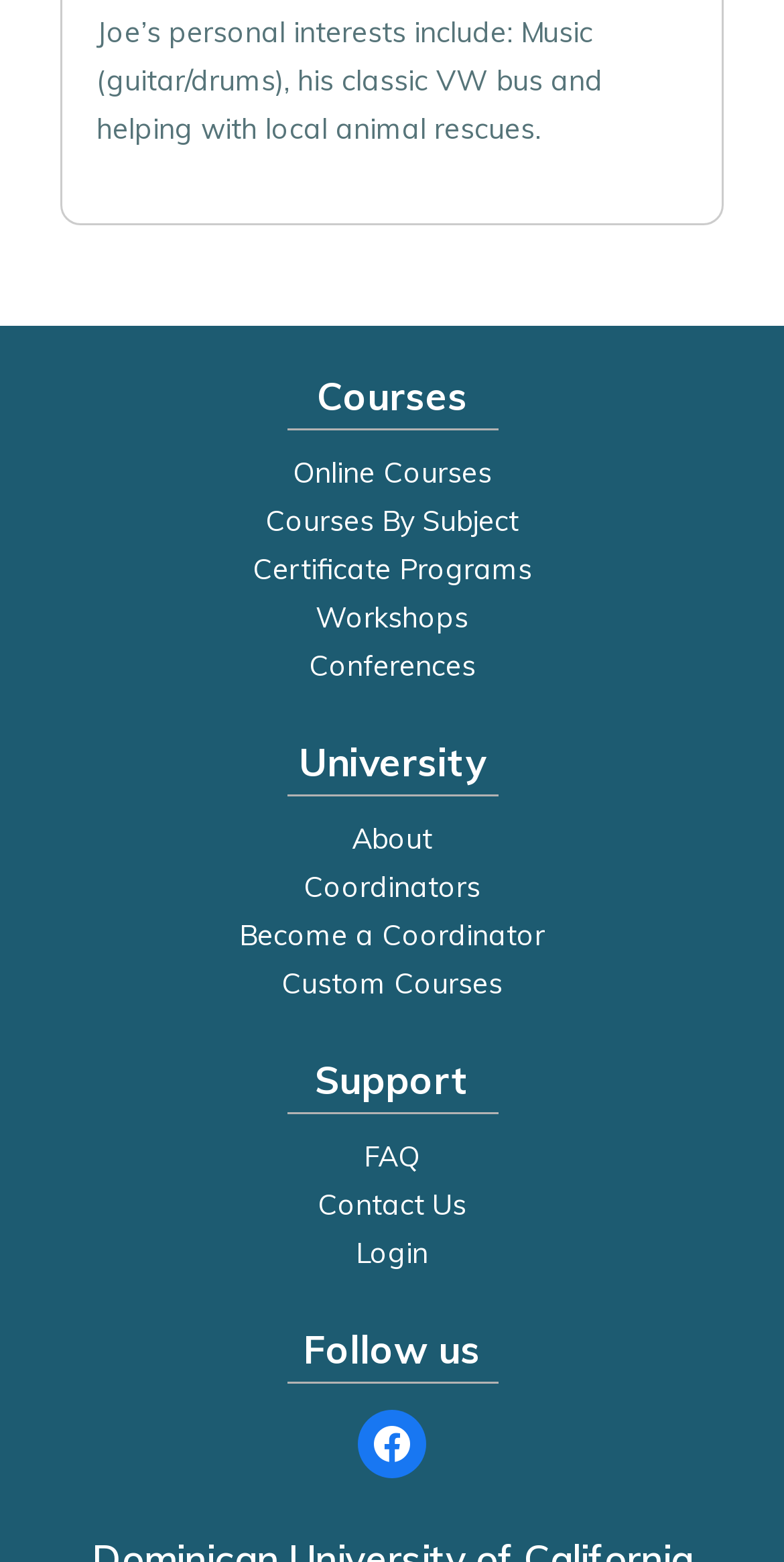Identify and provide the bounding box coordinates of the UI element described: "Contact Us". The coordinates should be formatted as [left, top, right, bottom], with each number being a float between 0 and 1.

[0.038, 0.756, 0.962, 0.787]